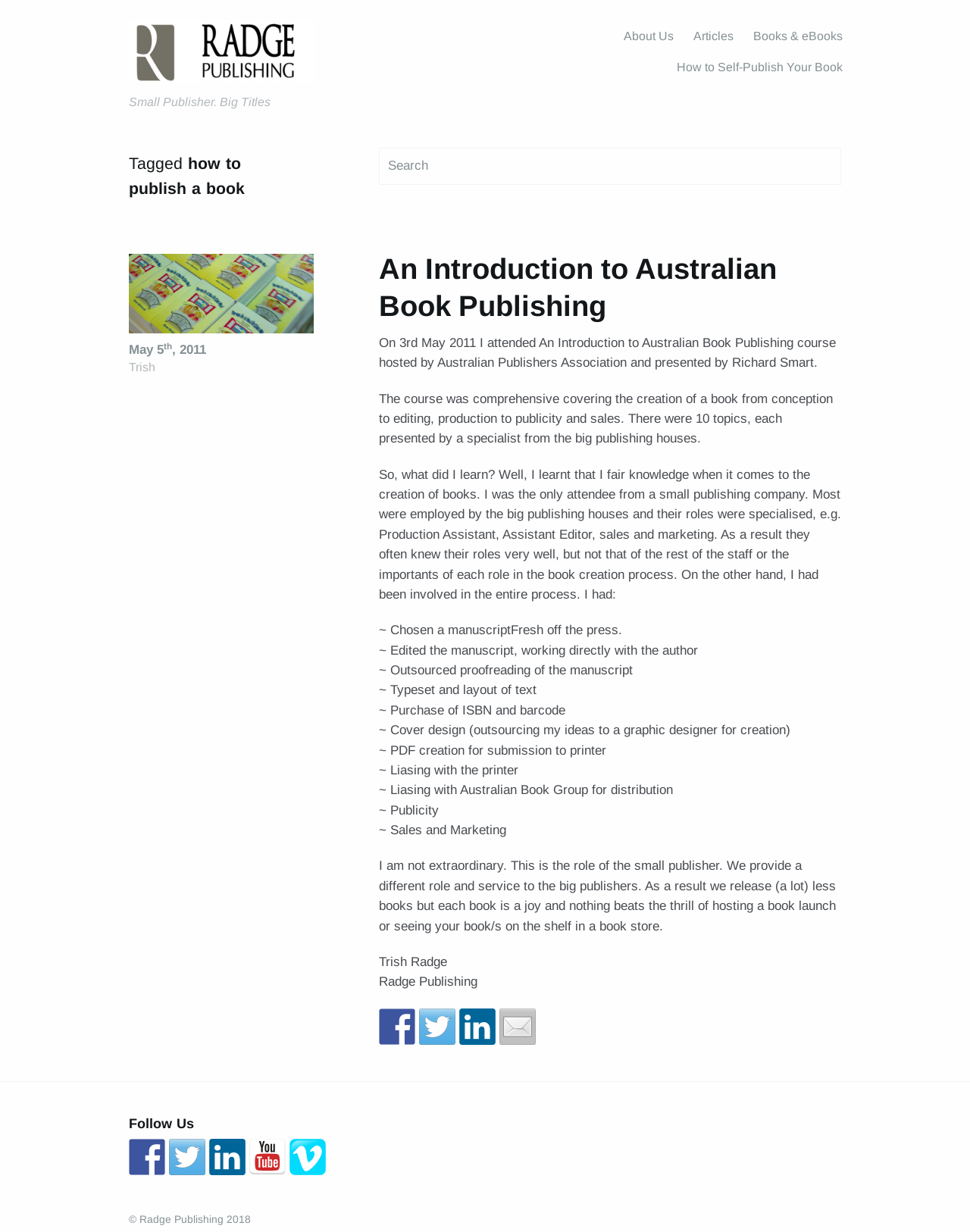Give a one-word or short phrase answer to this question: 
Who is the author of the article?

Trish